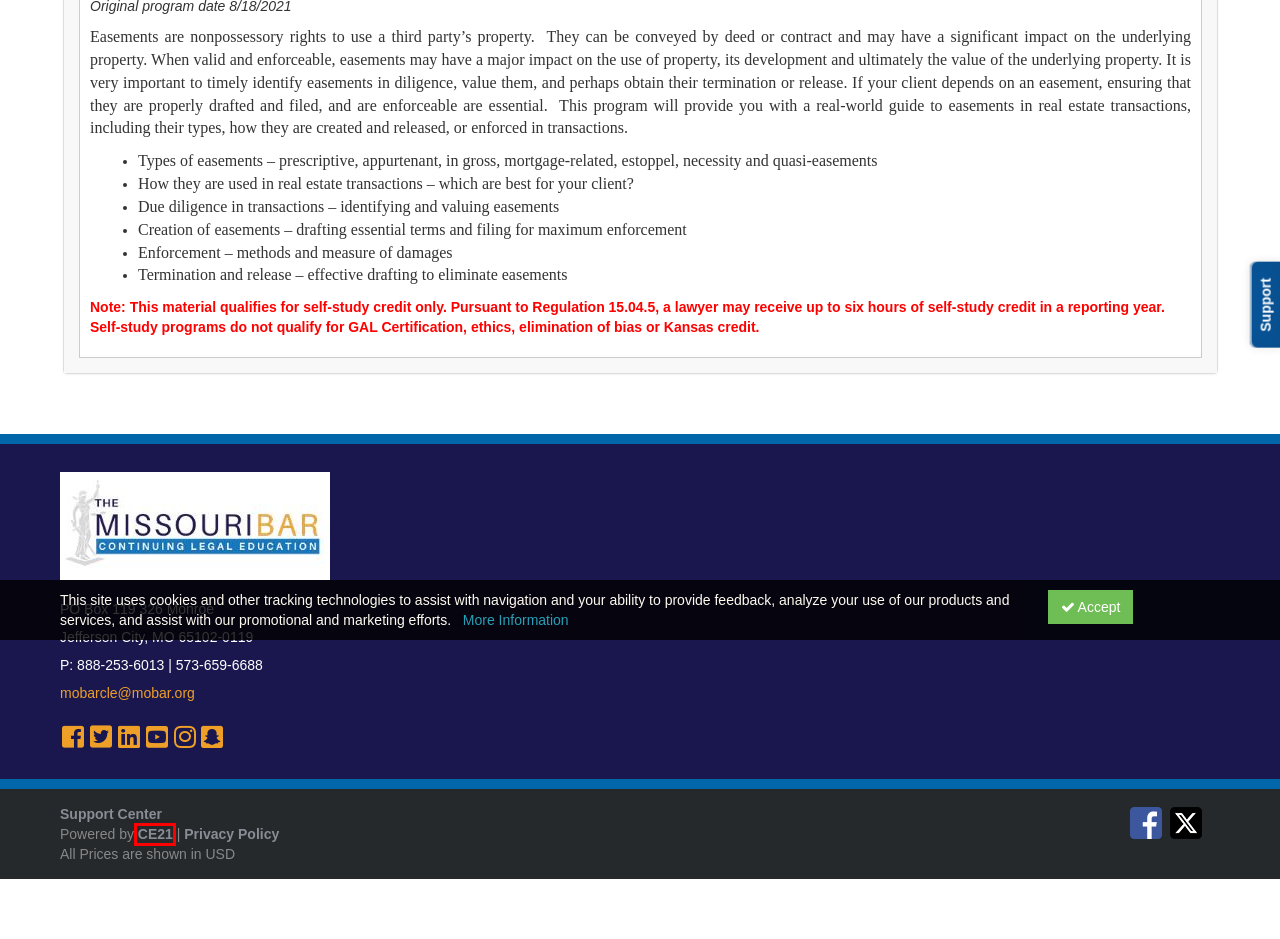Inspect the provided webpage screenshot, concentrating on the element within the red bounding box. Select the description that best represents the new webpage after you click the highlighted element. Here are the candidates:
A. MCLE Home
B. Member Portal
C. CE21 Home - Unified LMS & AMS System
D. About Our Bar
E. Sign In
F. Publications Home
G. MoBarCLE Catalog
H. Home

C